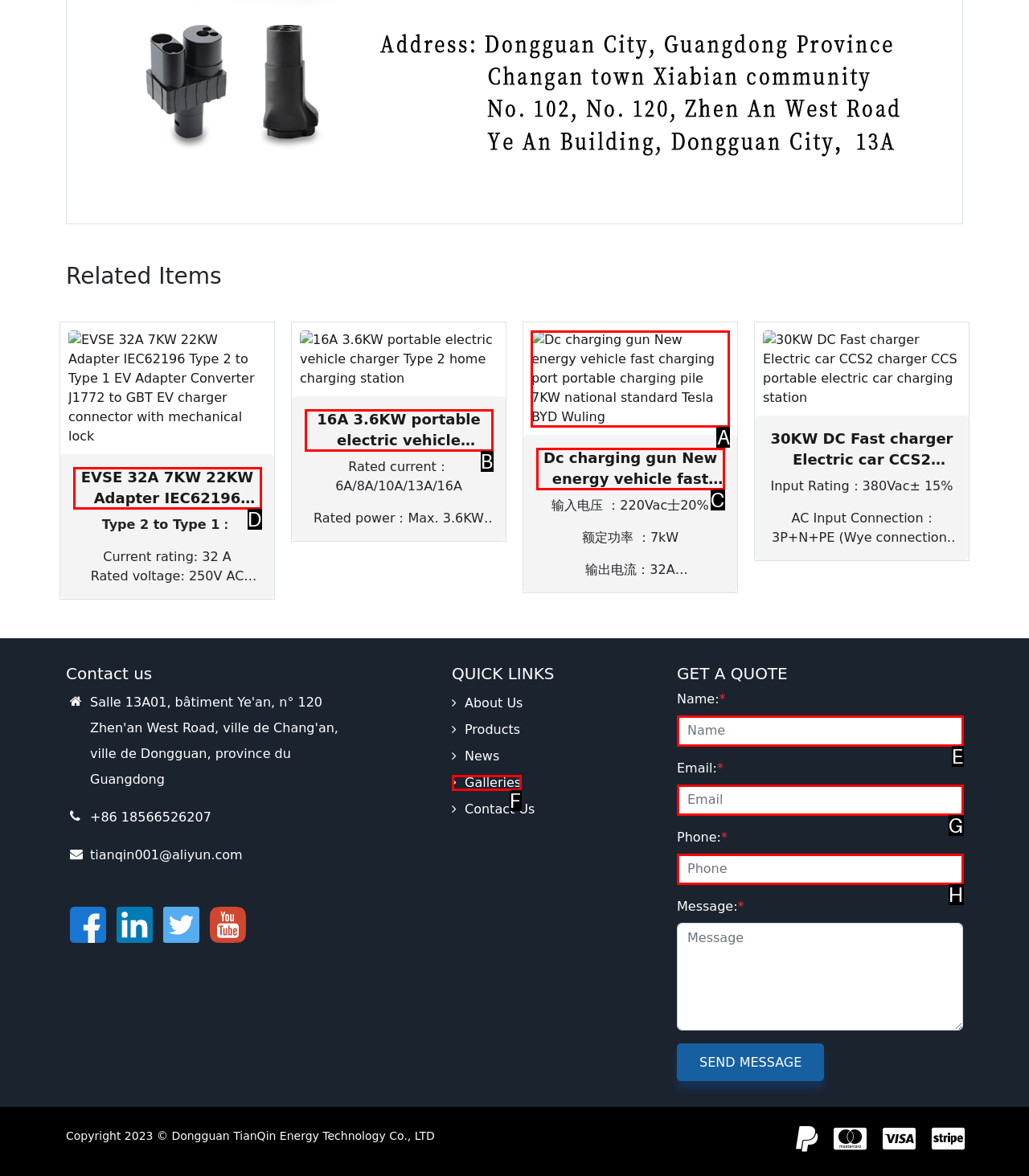Determine which HTML element to click on in order to complete the action: Click the link to view the details of Dc charging gun New energy vehicle fast charging port portable charging pile 7KW national standard Tesla BYD Wuling.
Reply with the letter of the selected option.

A